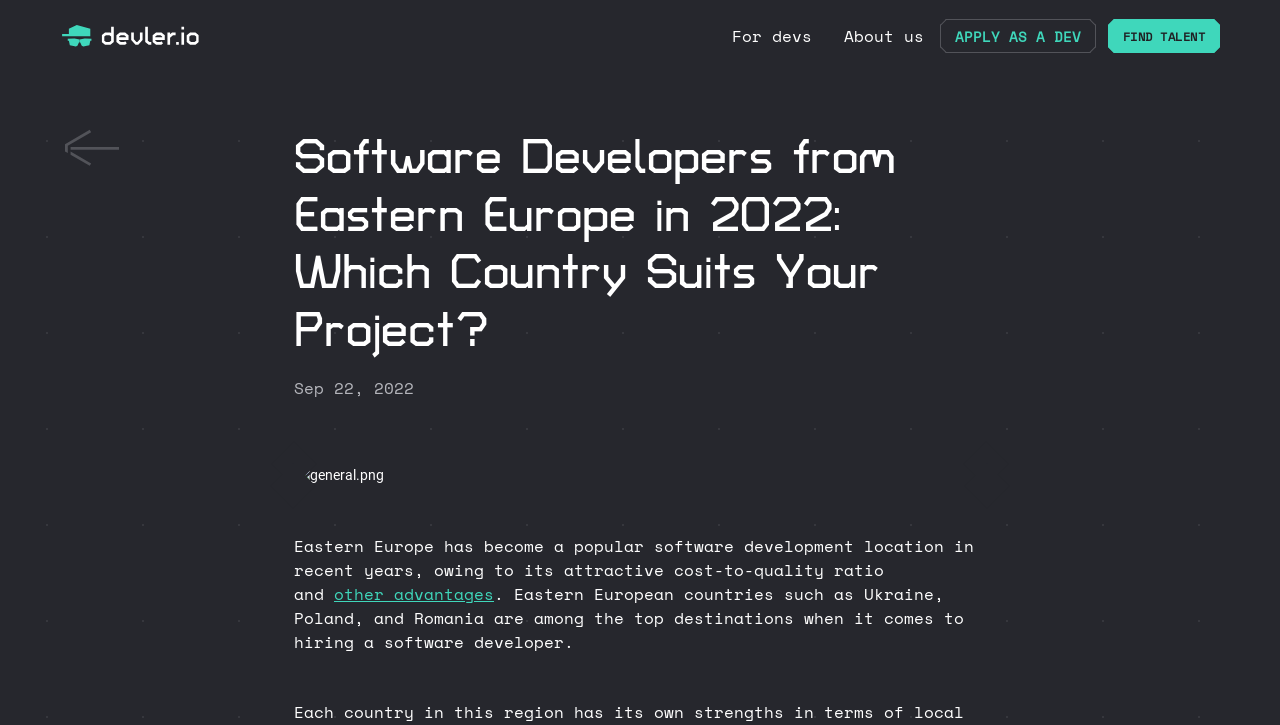What is the date mentioned on the webpage?
Answer the question with just one word or phrase using the image.

Sep 22, 2022